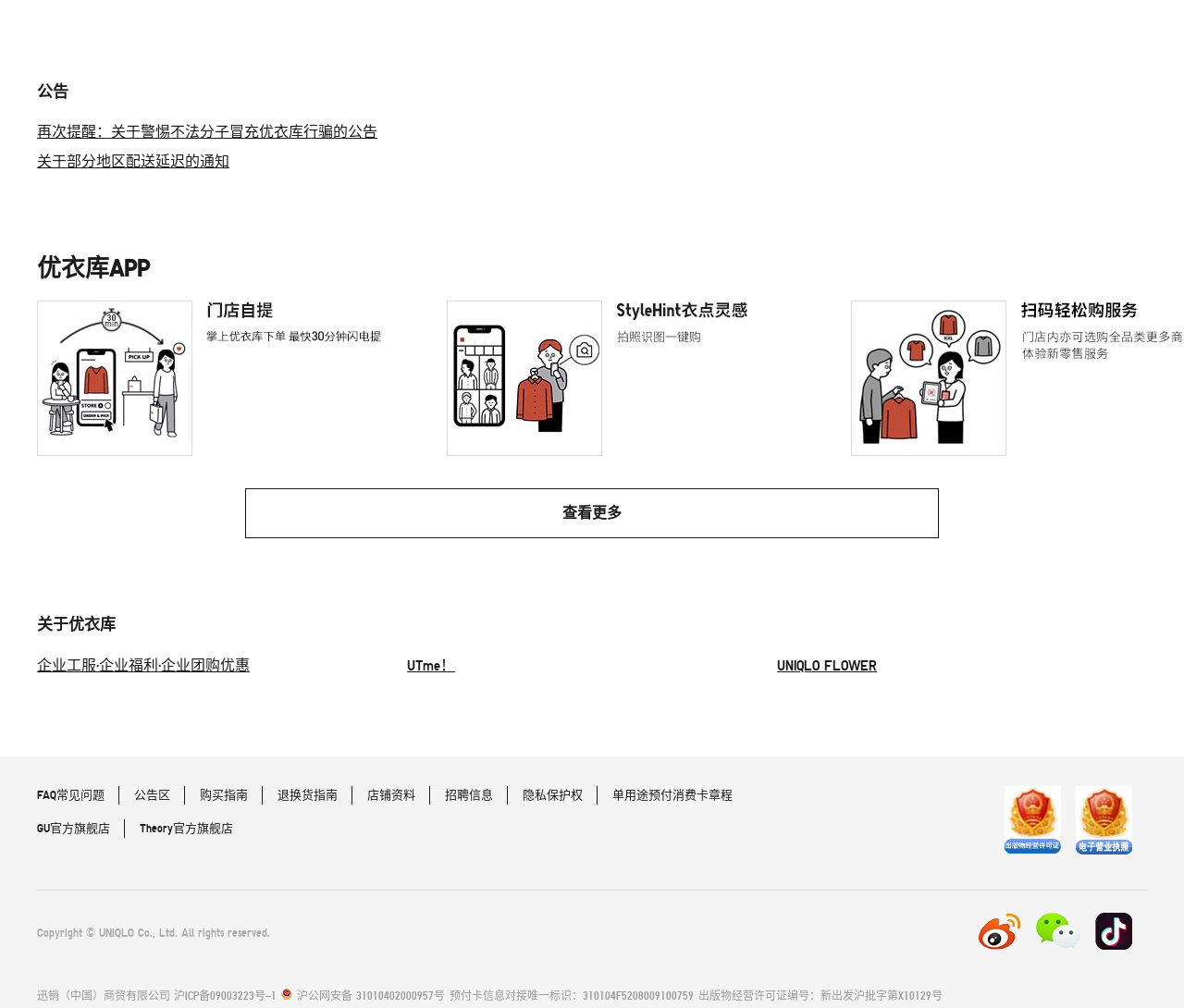Find the coordinates for the bounding box of the element with this description: "单用途预付消费卡章程".

[0.517, 0.781, 0.619, 0.795]